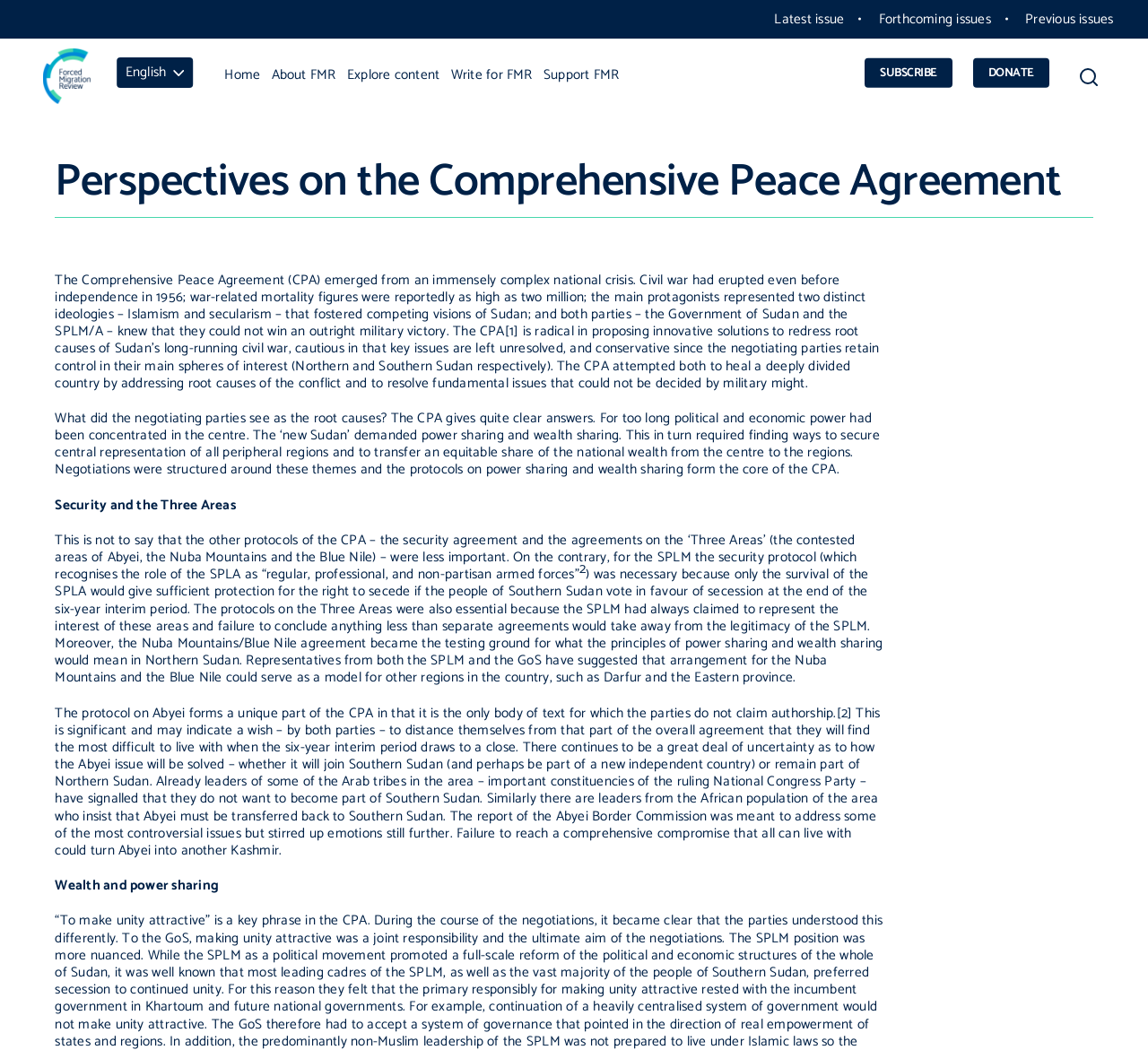Find and indicate the bounding box coordinates of the region you should select to follow the given instruction: "Read more about 'Forced Migration Review'".

[0.038, 0.061, 0.079, 0.082]